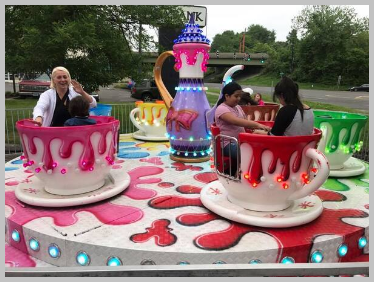What is the atmosphere of the amusement ride?
Look at the image and respond with a one-word or short-phrase answer.

Joyful